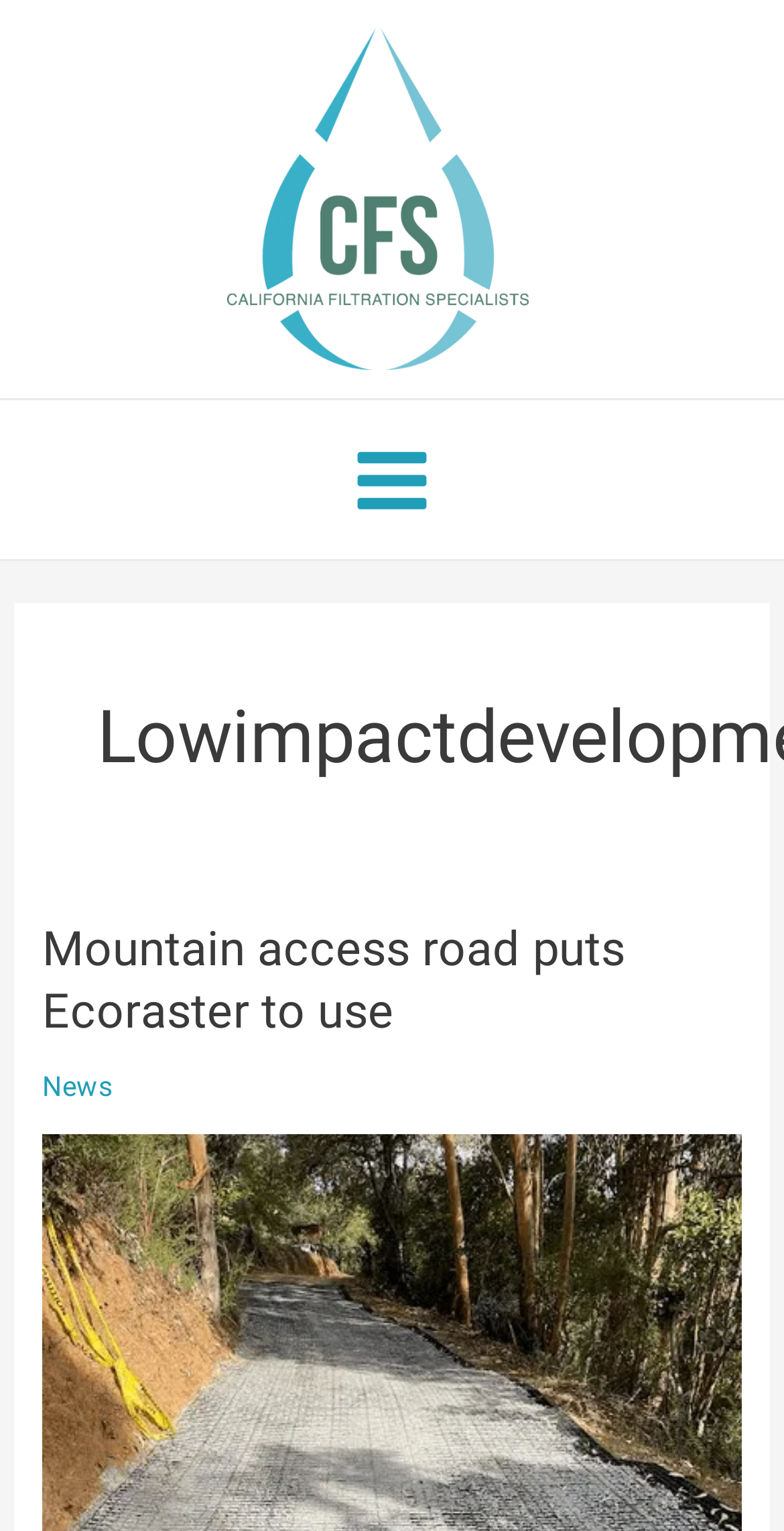Locate and provide the bounding box coordinates for the HTML element that matches this description: "Main Menu".

[0.422, 0.274, 0.578, 0.353]